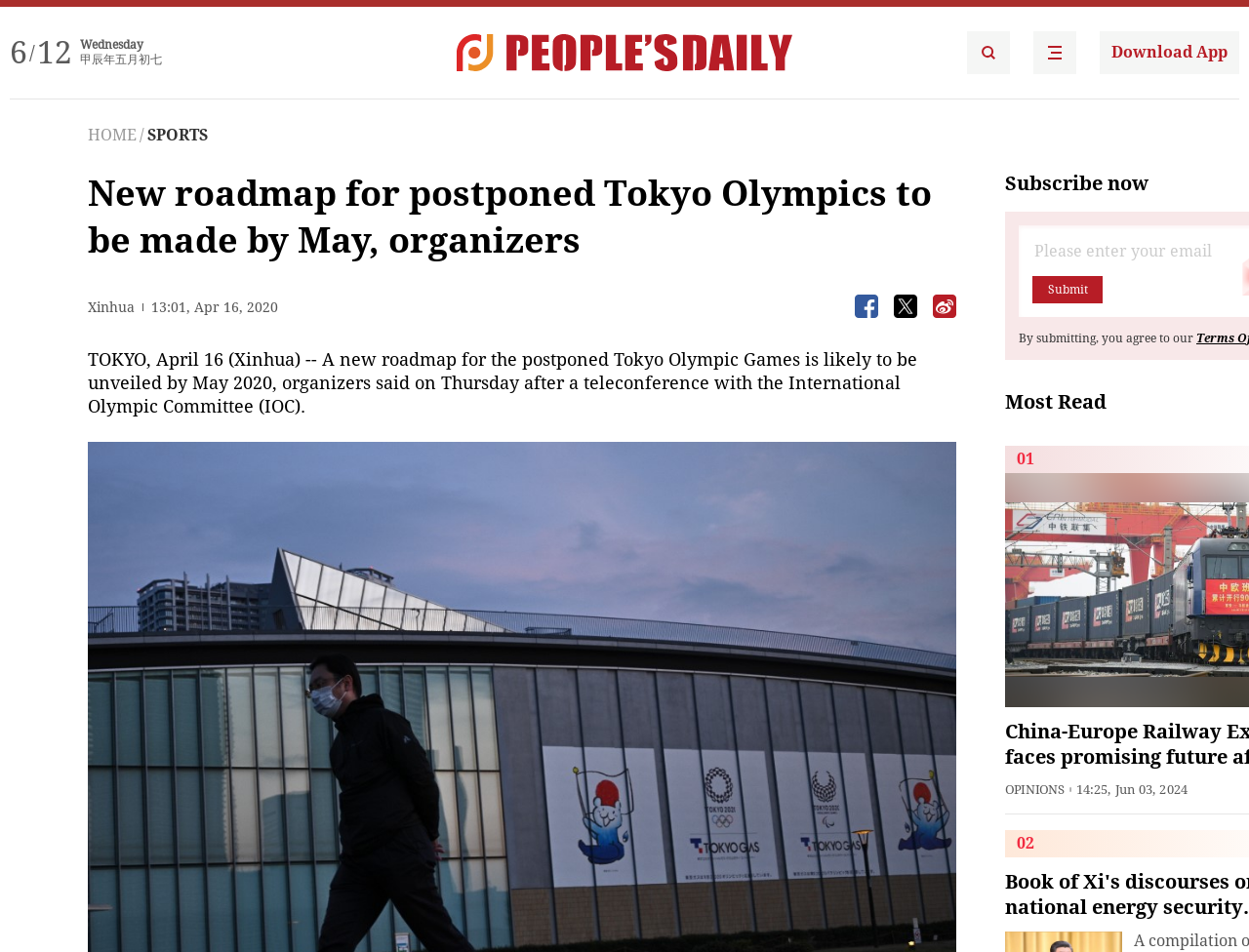Answer the question using only one word or a concise phrase: What is the purpose of the button with an image?

Share